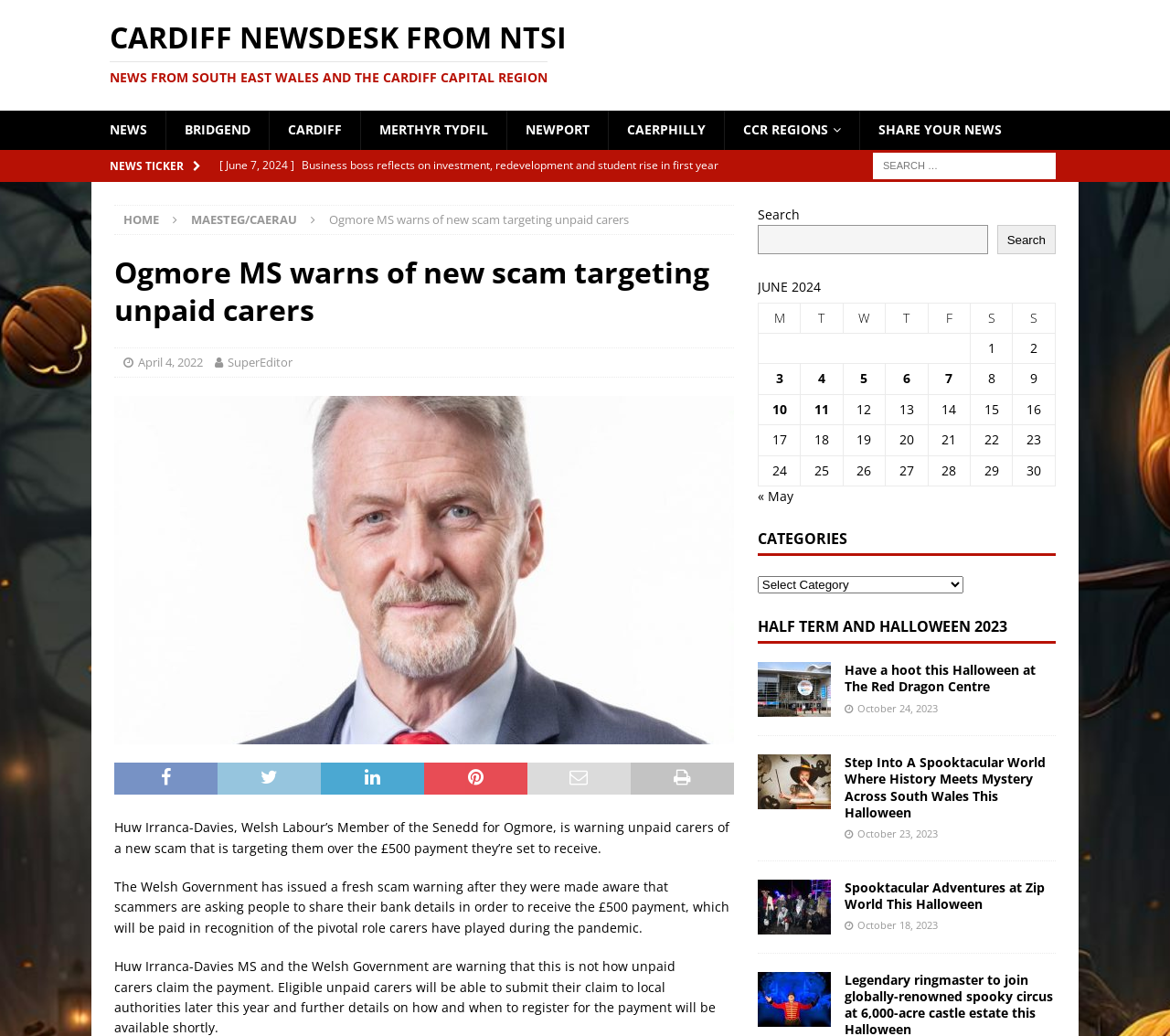Determine the bounding box coordinates of the area to click in order to meet this instruction: "Share a link to this post".

None